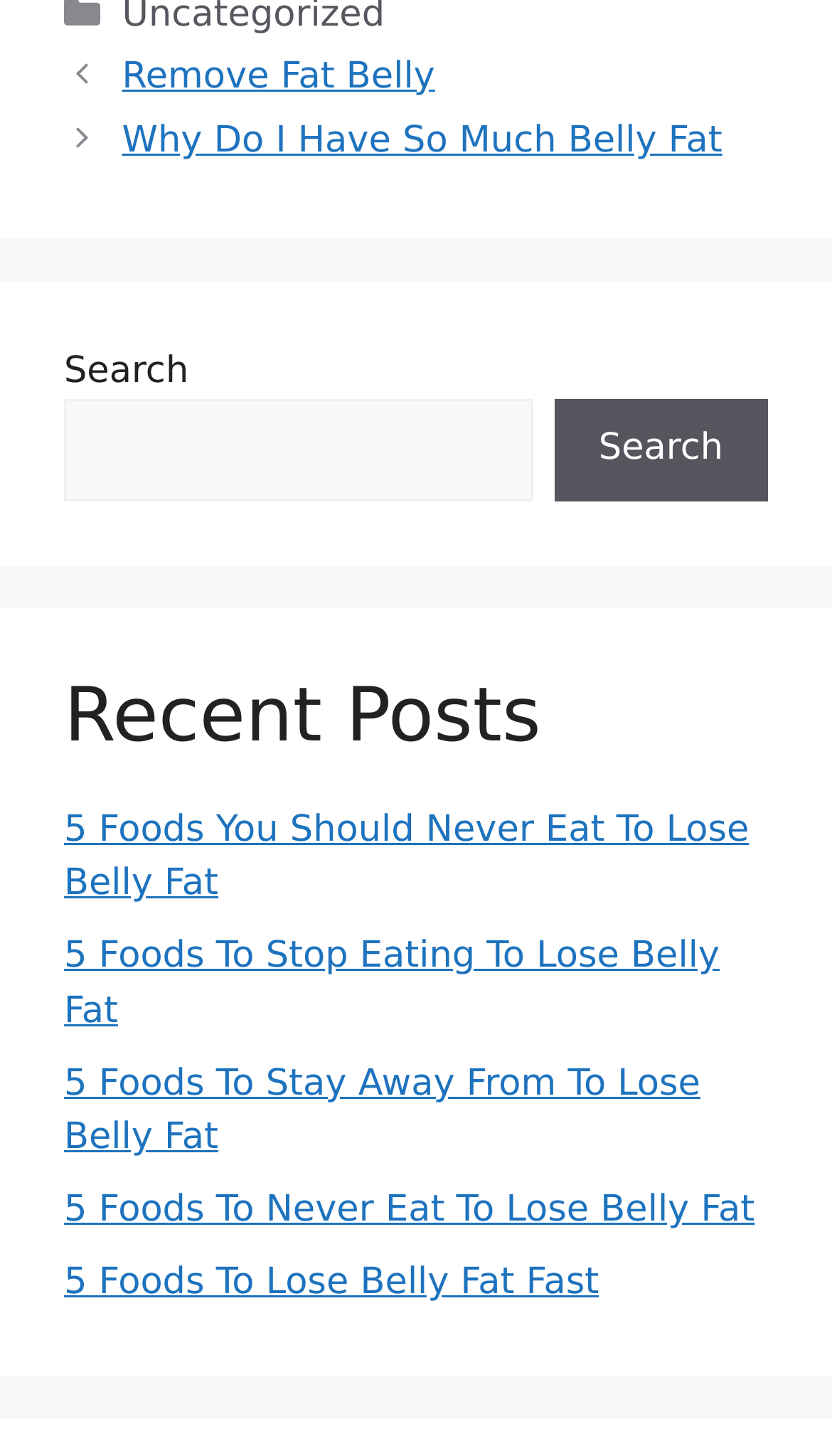Determine the bounding box coordinates of the region that needs to be clicked to achieve the task: "Browse 'Why Do I Have So Much Belly Fat'".

[0.147, 0.083, 0.868, 0.112]